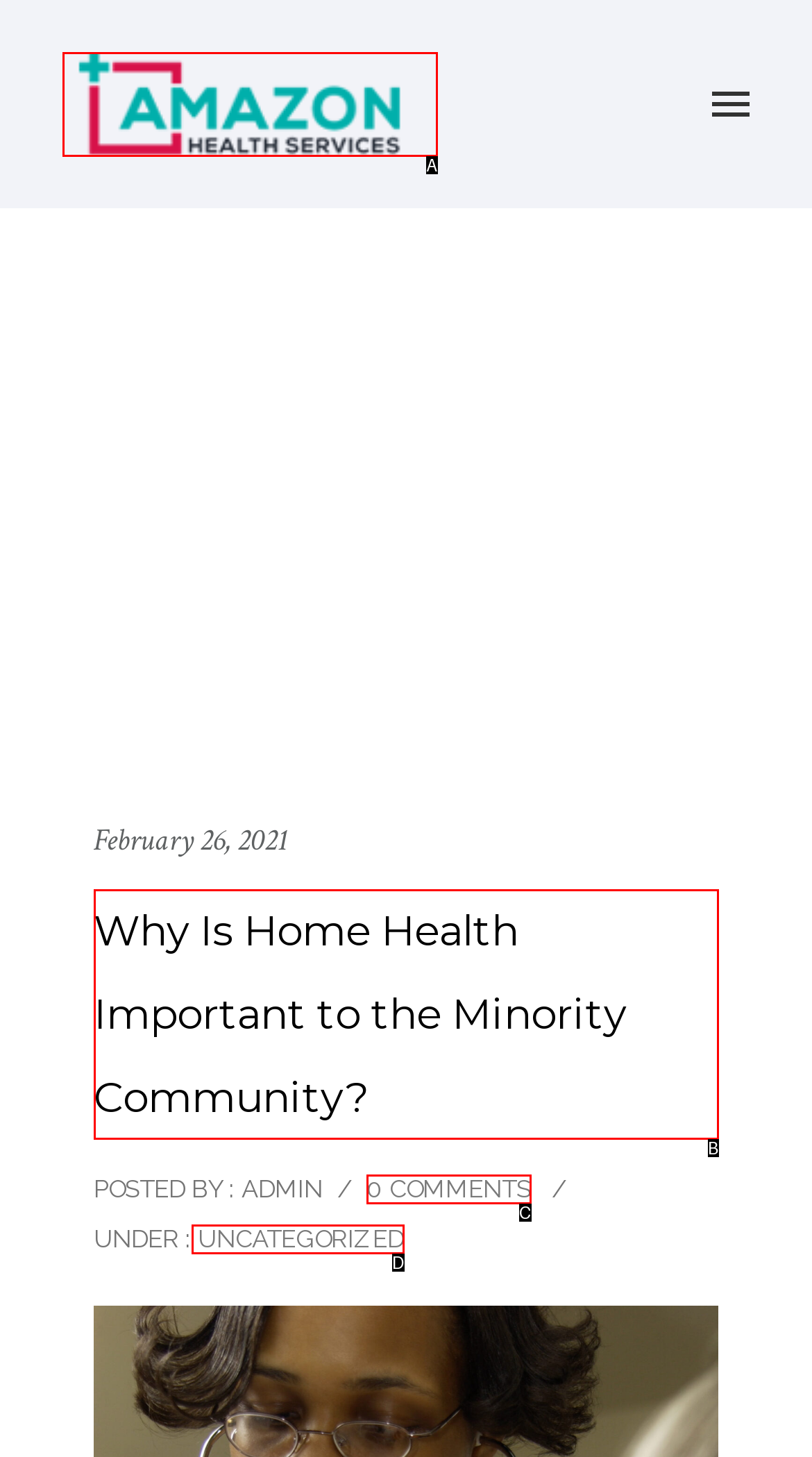From the options provided, determine which HTML element best fits the description: Uncategorized. Answer with the correct letter.

D